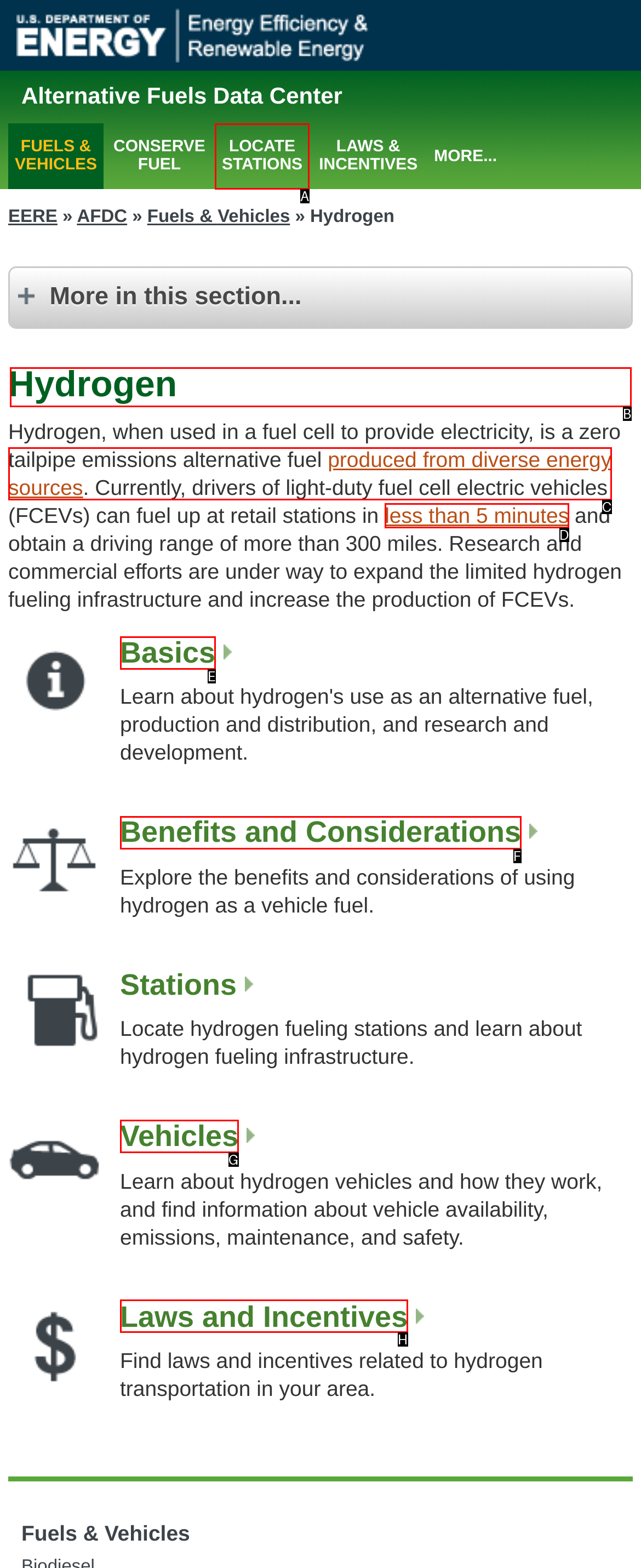Which lettered option matches the following description: produced from diverse energy sources
Provide the letter of the matching option directly.

C